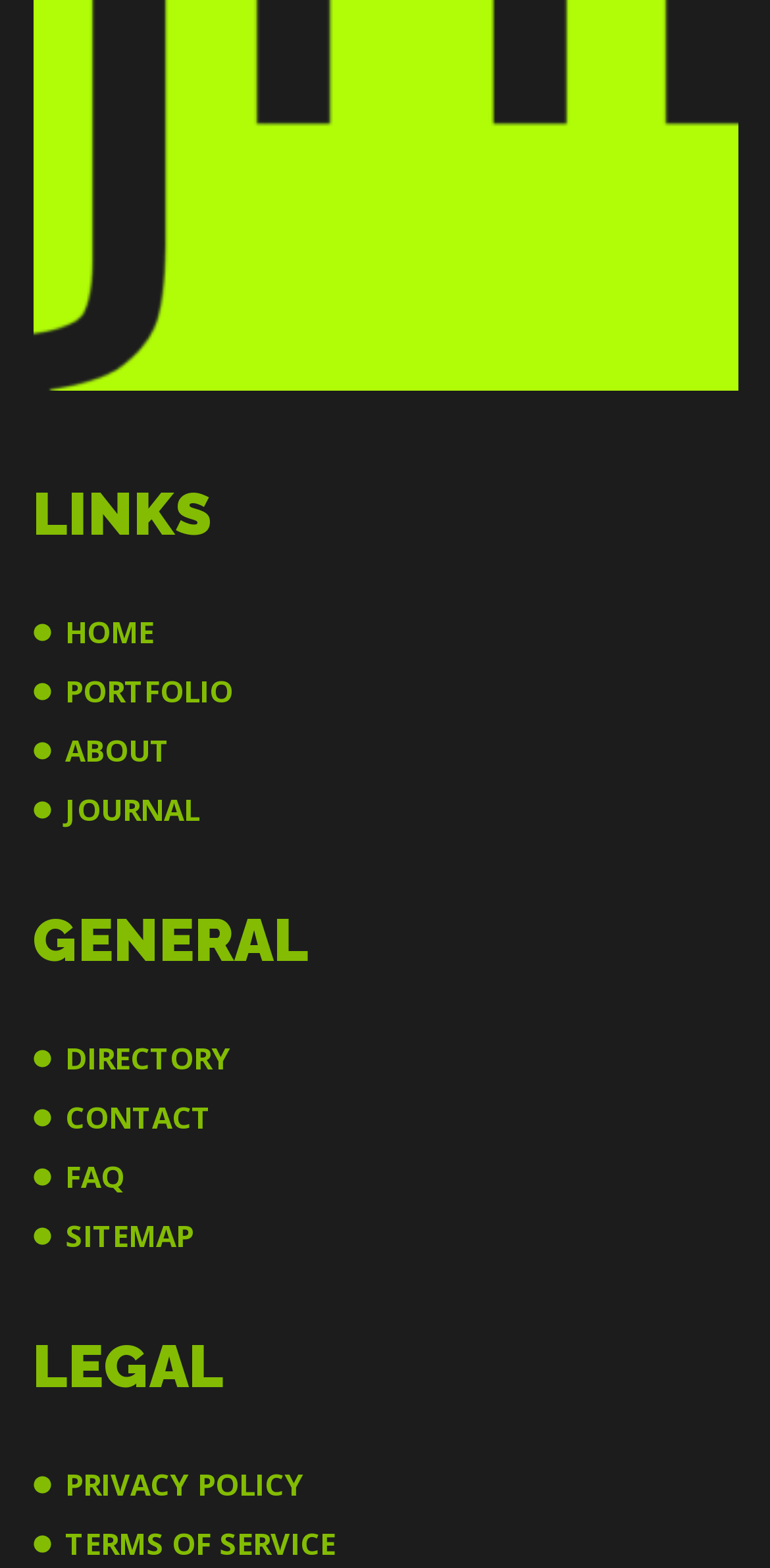Determine the bounding box coordinates for the area that needs to be clicked to fulfill this task: "read about the author". The coordinates must be given as four float numbers between 0 and 1, i.e., [left, top, right, bottom].

[0.085, 0.466, 0.221, 0.491]